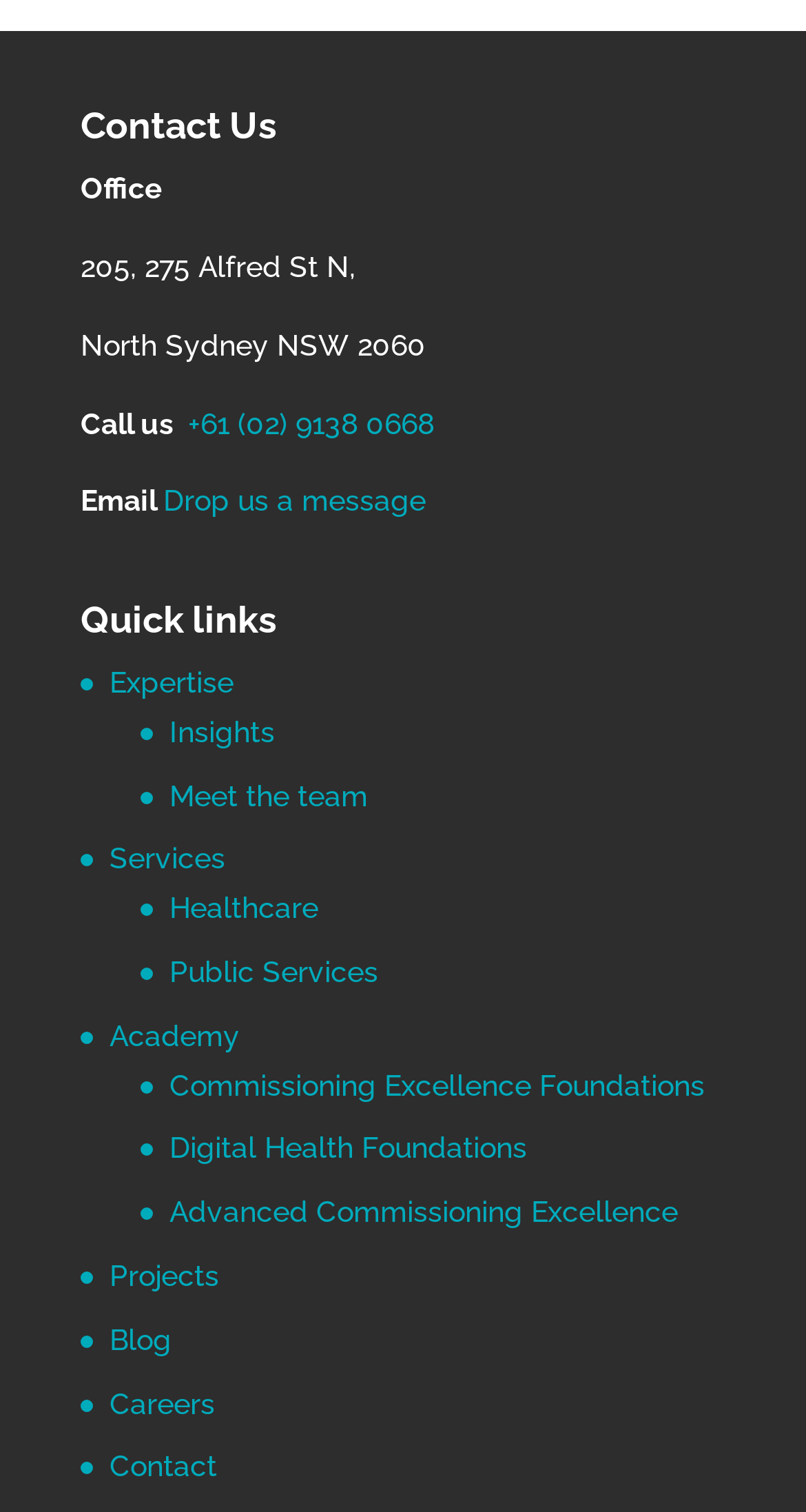How many quick links are available?
Using the information from the image, provide a comprehensive answer to the question.

I counted the number of link elements under the 'Quick links' heading, which are 'Expertise', 'Insights', 'Meet the team', 'Services', 'Healthcare', 'Public Services', 'Academy', 'Projects', and 'Blog', totaling 9 quick links.